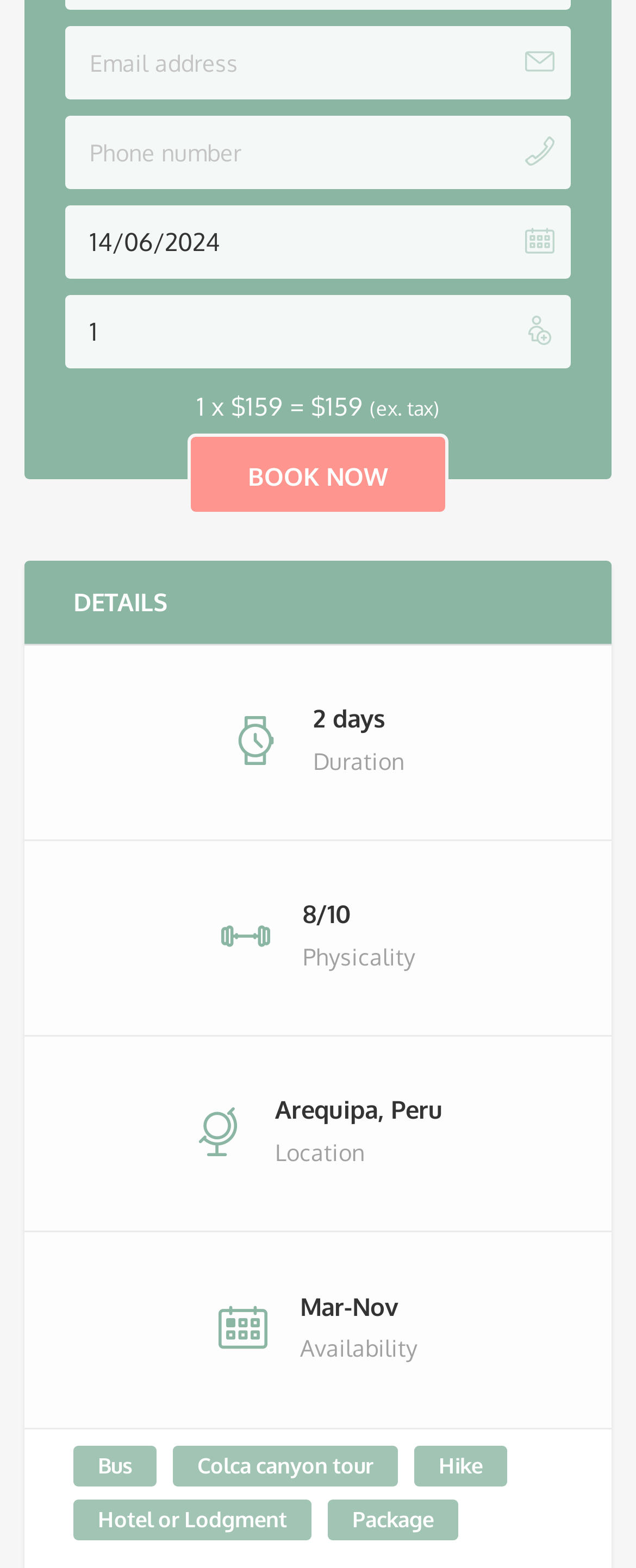Locate the bounding box coordinates of the area to click to fulfill this instruction: "Enter email address". The bounding box should be presented as four float numbers between 0 and 1, in the order [left, top, right, bottom].

[0.103, 0.016, 0.897, 0.063]